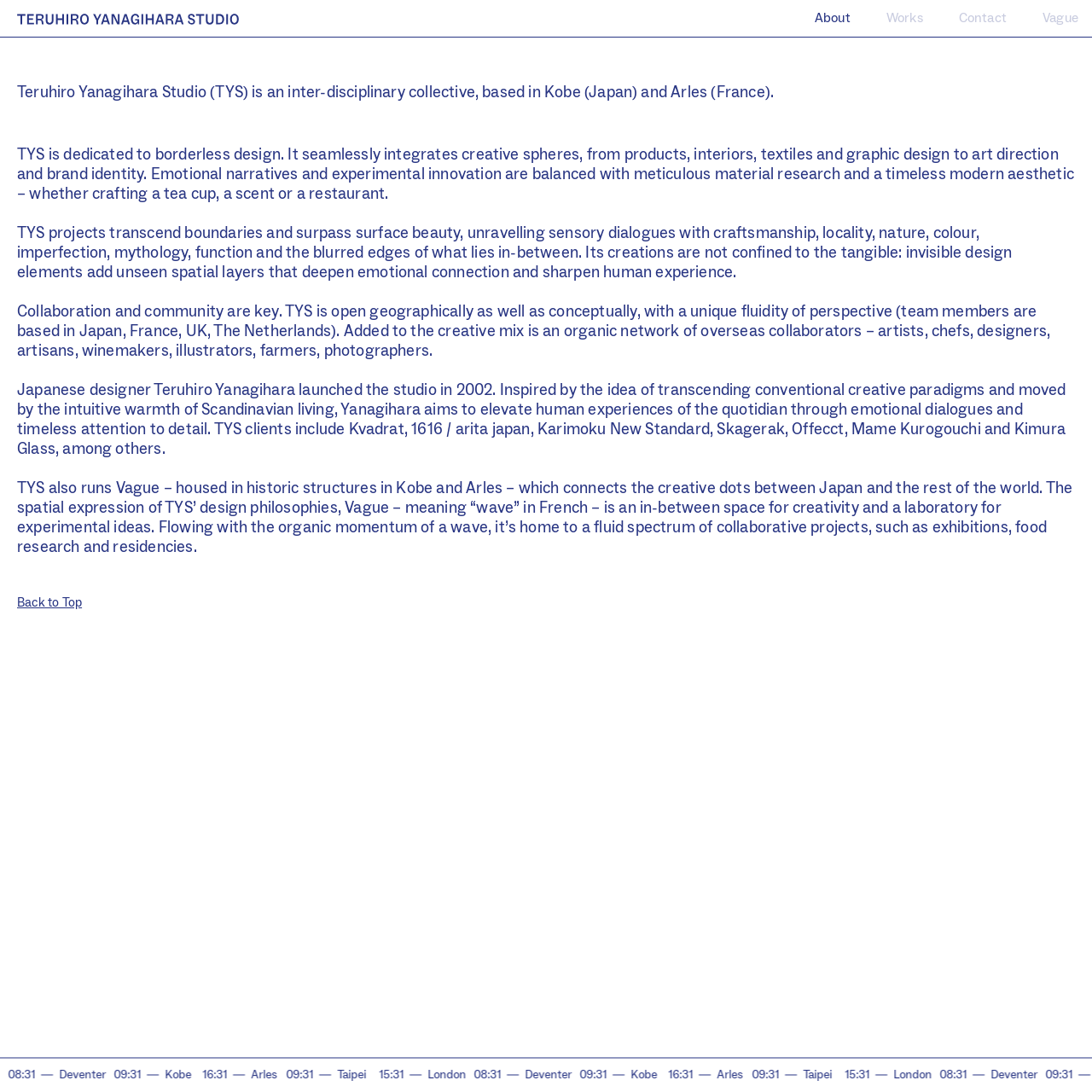Answer with a single word or phrase: 
How many cities are shown with their corresponding times?

5